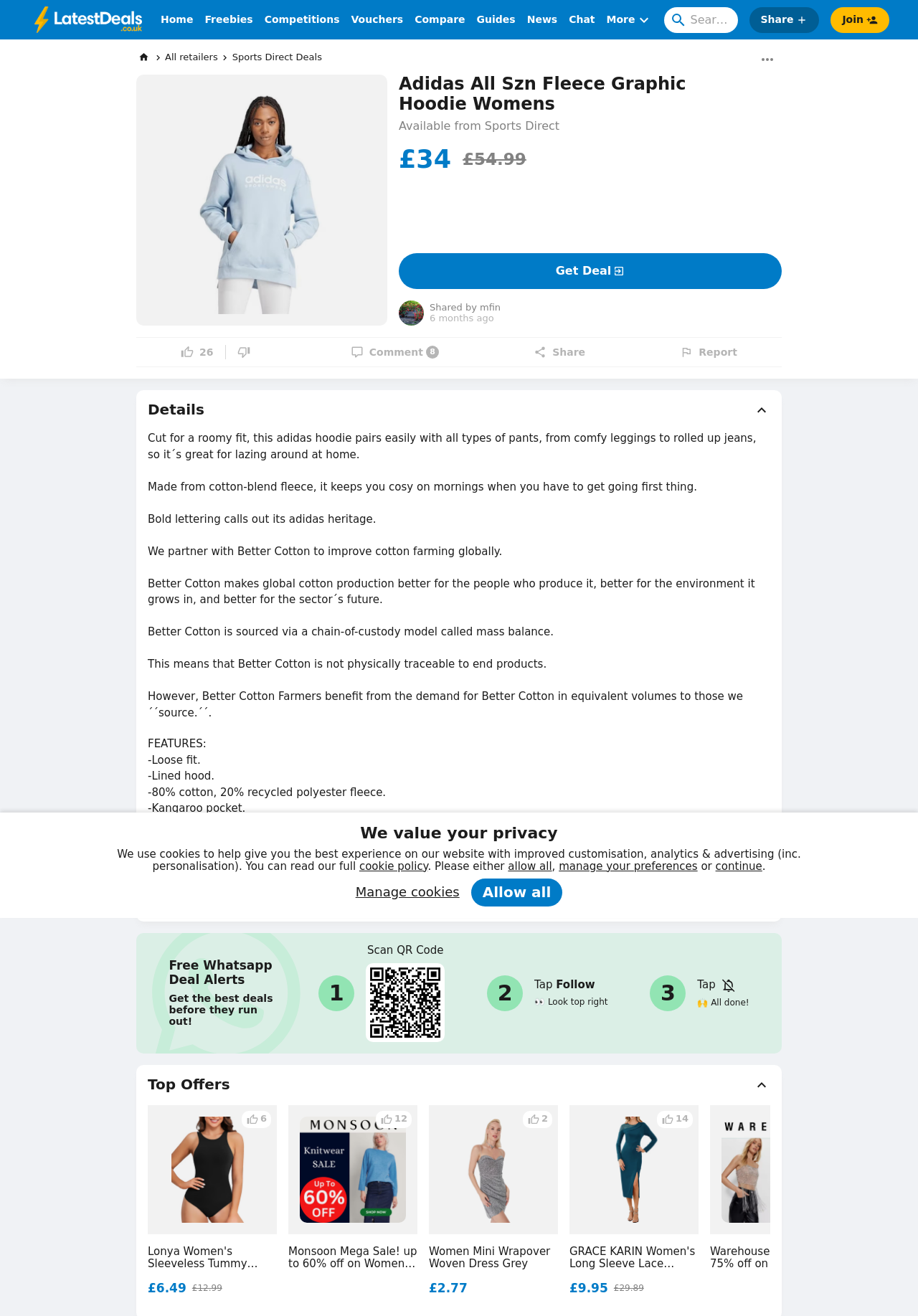Please reply to the following question using a single word or phrase: 
How many people liked this deal?

26